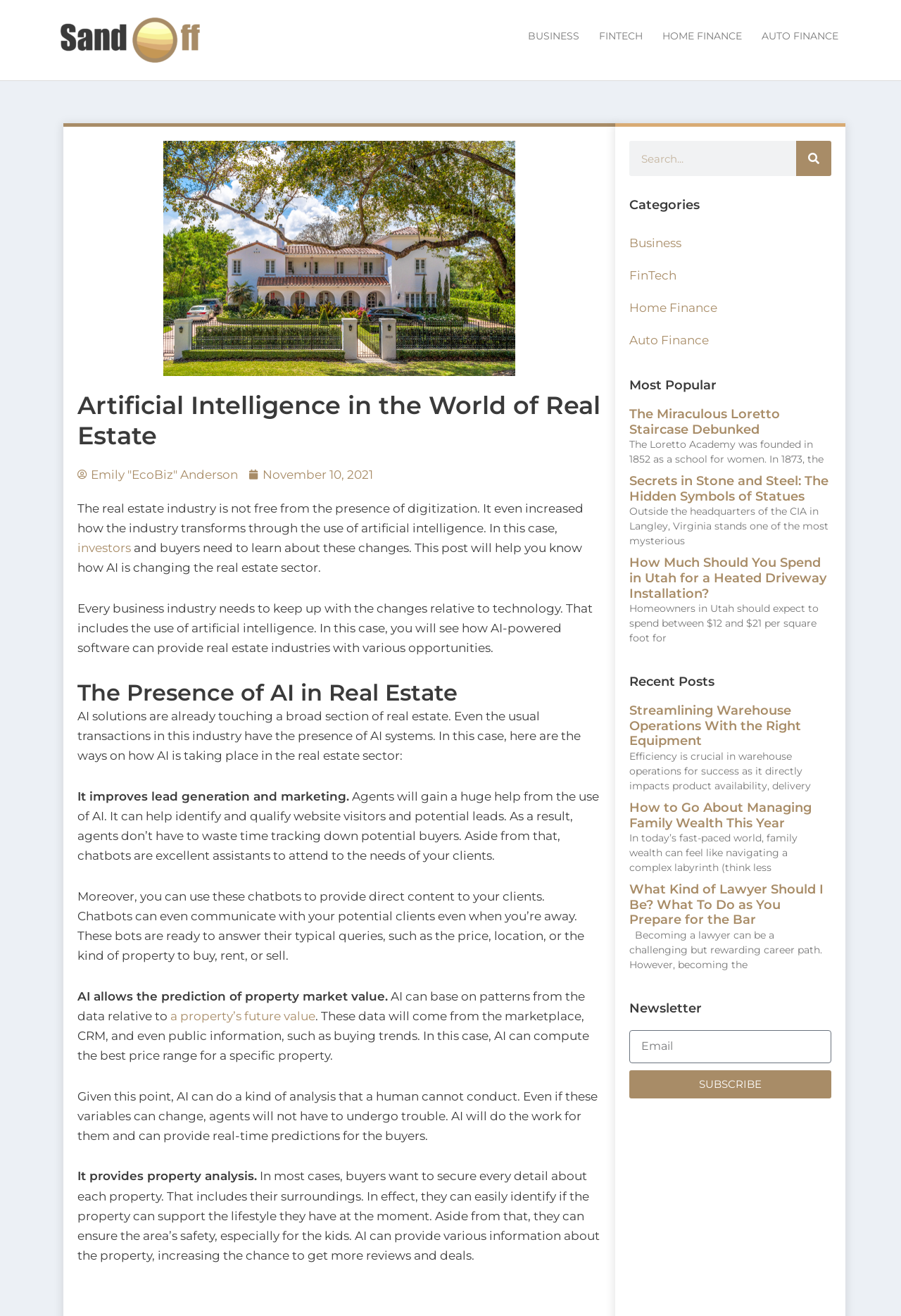Determine the bounding box coordinates of the region I should click to achieve the following instruction: "Subscribe to the newsletter". Ensure the bounding box coordinates are four float numbers between 0 and 1, i.e., [left, top, right, bottom].

[0.698, 0.813, 0.923, 0.835]